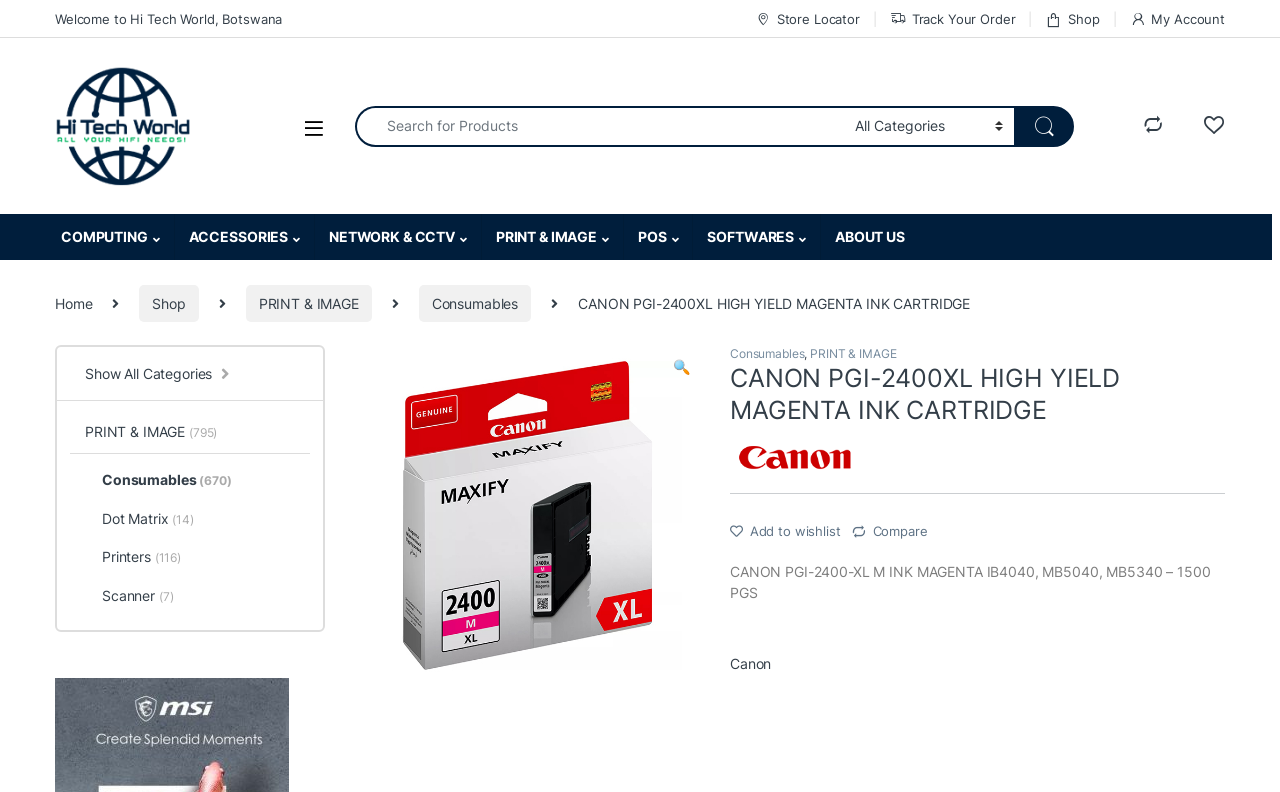What is the brand of the product?
Please provide a comprehensive and detailed answer to the question.

The brand of the product is obtained from the link element on the page, which has the text 'Canon'.